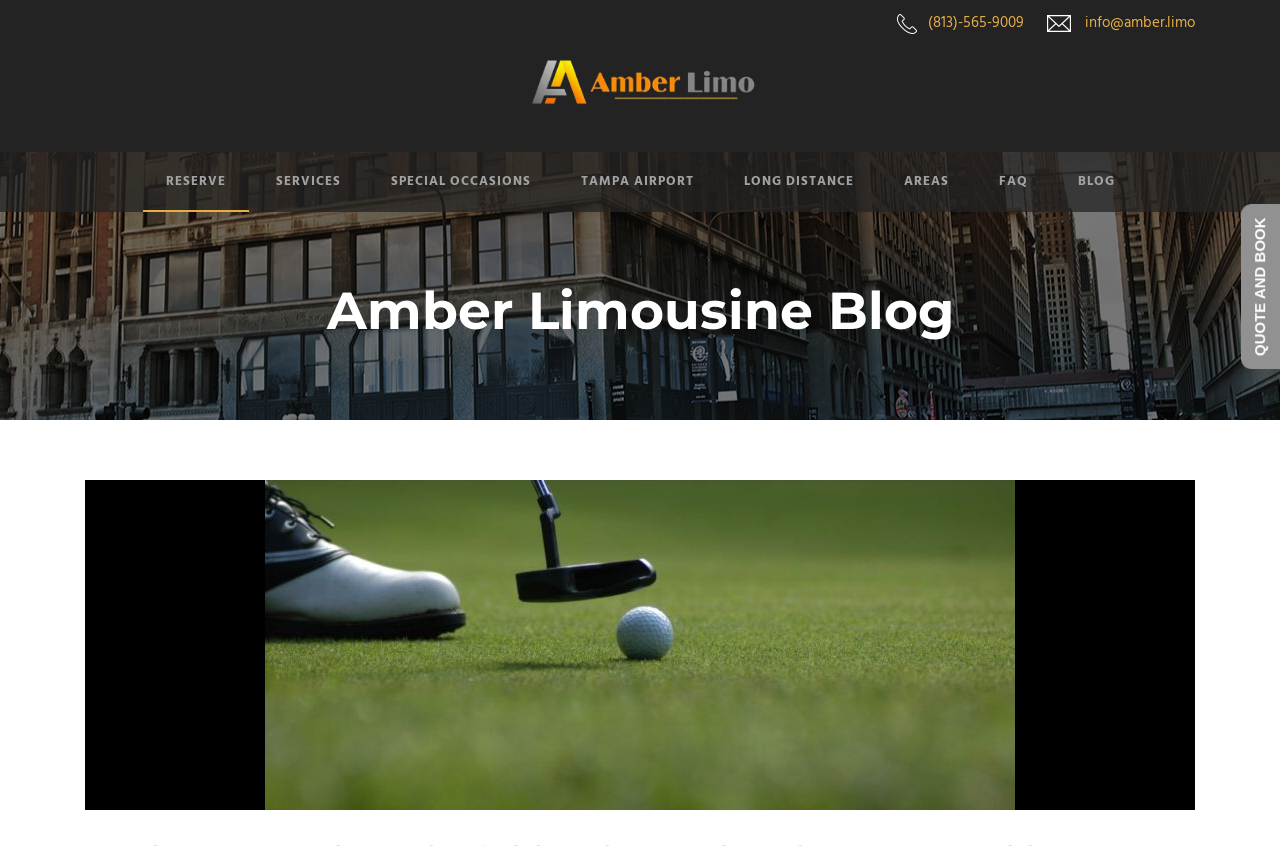What is the email address of the limousine service?
Carefully analyze the image and provide a detailed answer to the question.

I found the email address by looking at the link element with the text 'info@amber.limo' located at the top right corner of the webpage.